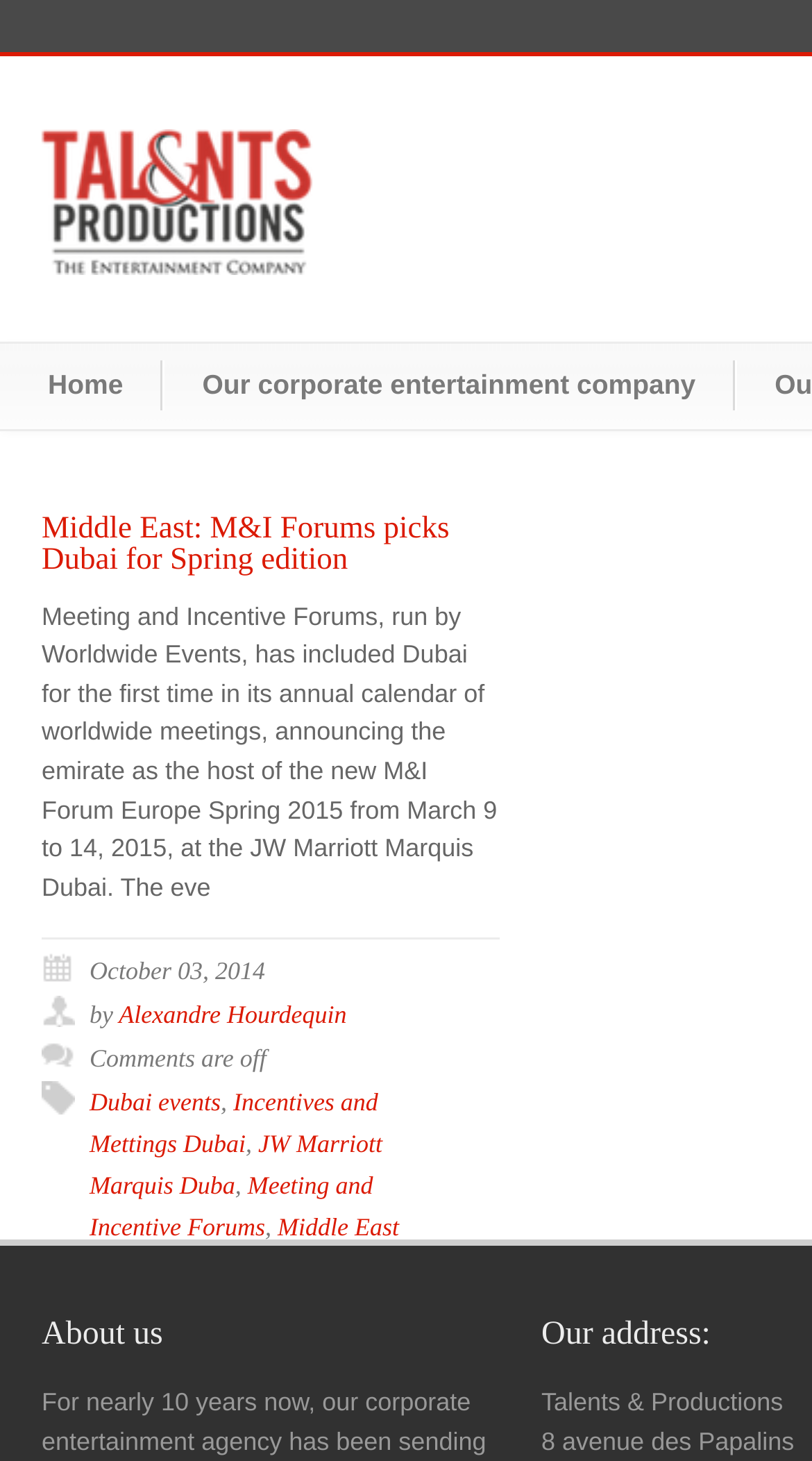Find the bounding box coordinates of the clickable region needed to perform the following instruction: "Read about Middle East: M&I Forums picks Dubai for Spring edition". The coordinates should be provided as four float numbers between 0 and 1, i.e., [left, top, right, bottom].

[0.051, 0.352, 0.615, 0.394]